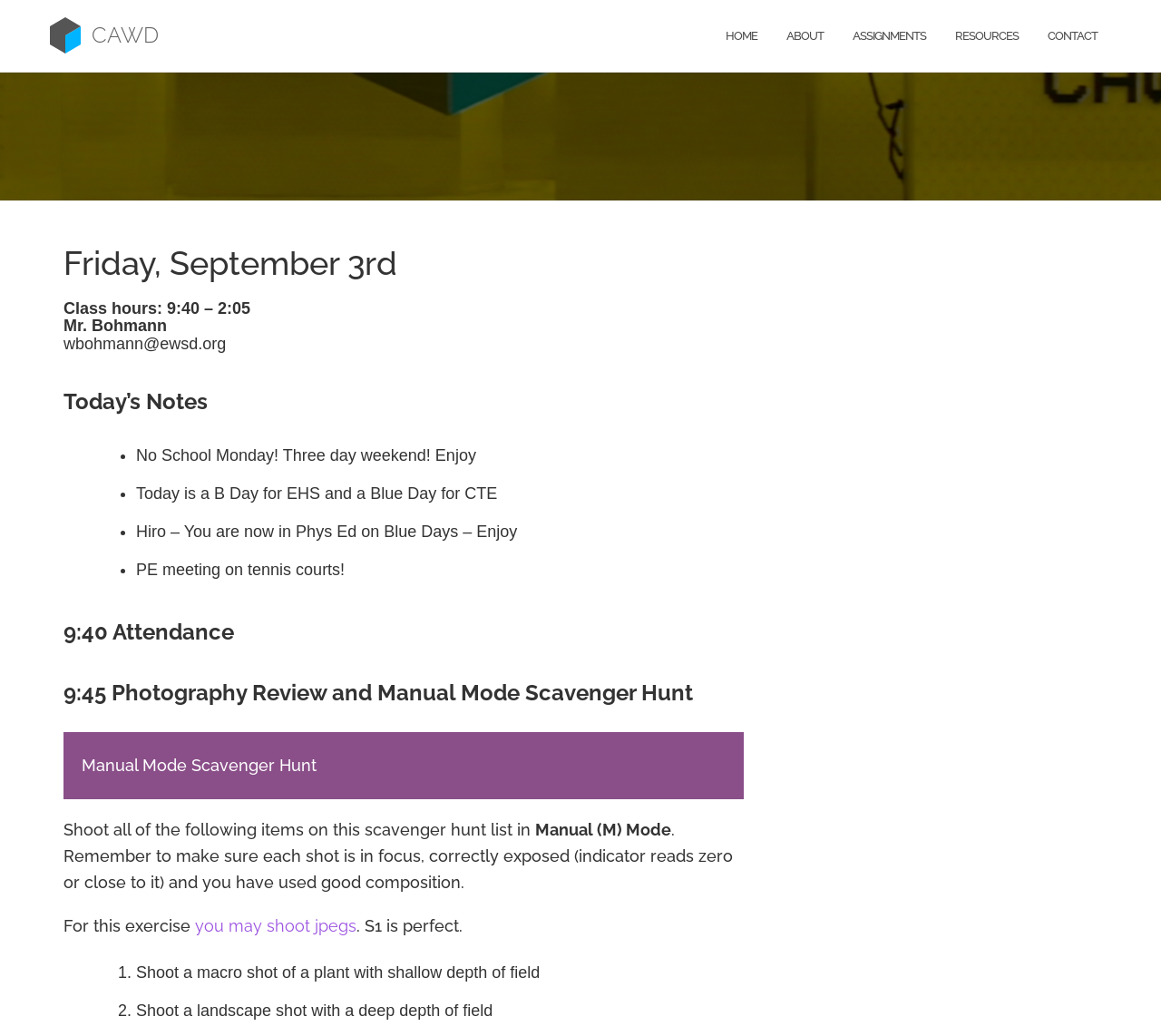Use the details in the image to answer the question thoroughly: 
What is the first item on the scavenger hunt list?

I found the answer by looking at the list item '1. Shoot a macro shot of a plant with shallow depth of field' which is the first item on the scavenger hunt list.